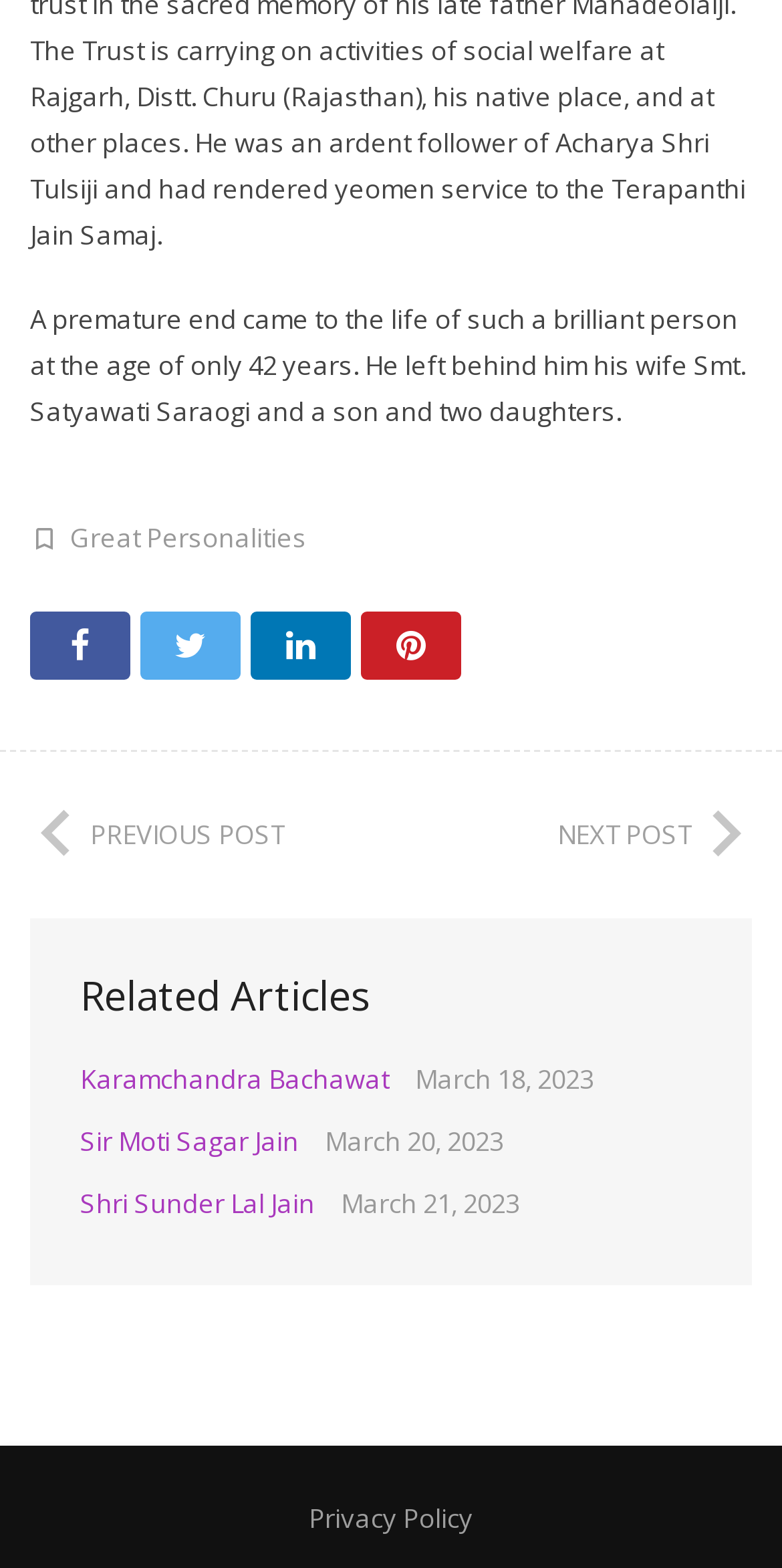Provide the bounding box coordinates for the area that should be clicked to complete the instruction: "Go to 'Karamchandra Bachawat'".

[0.103, 0.677, 0.497, 0.7]